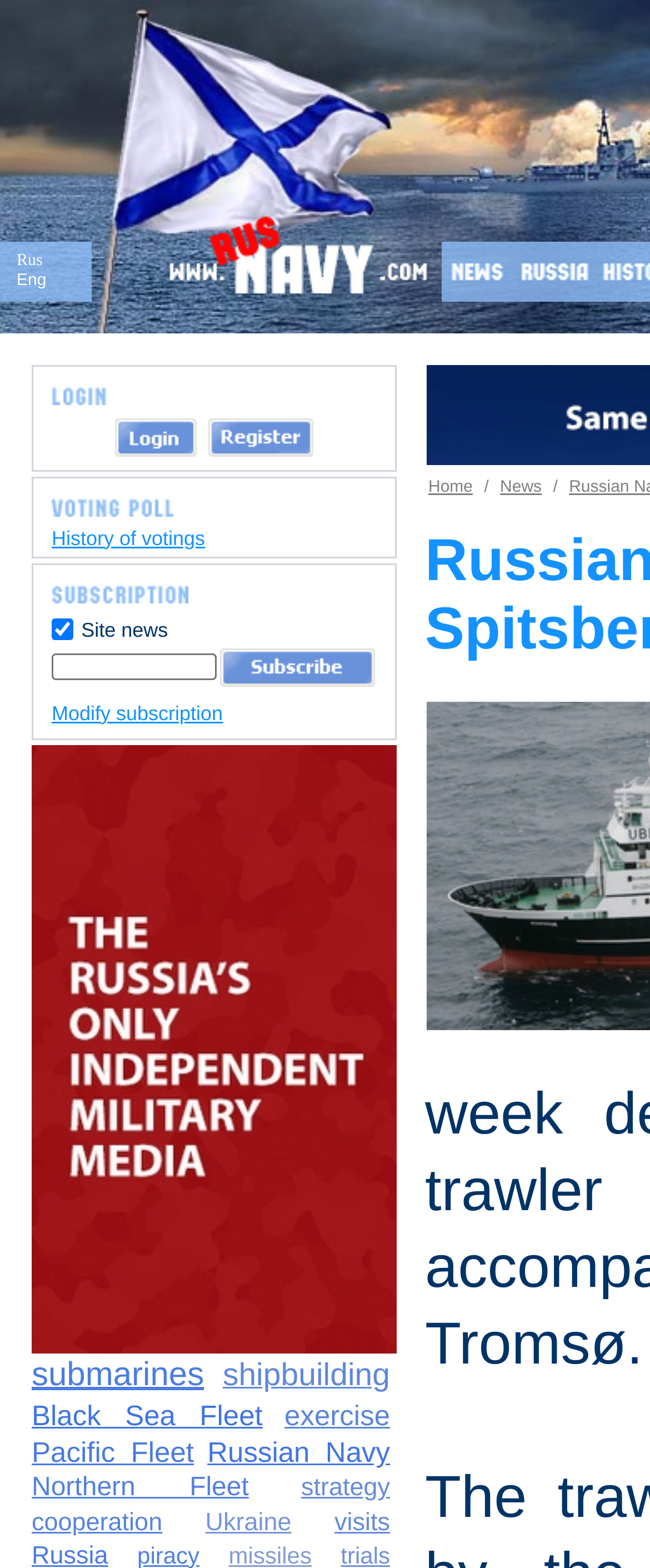Identify the bounding box coordinates of the HTML element based on this description: "See All".

None